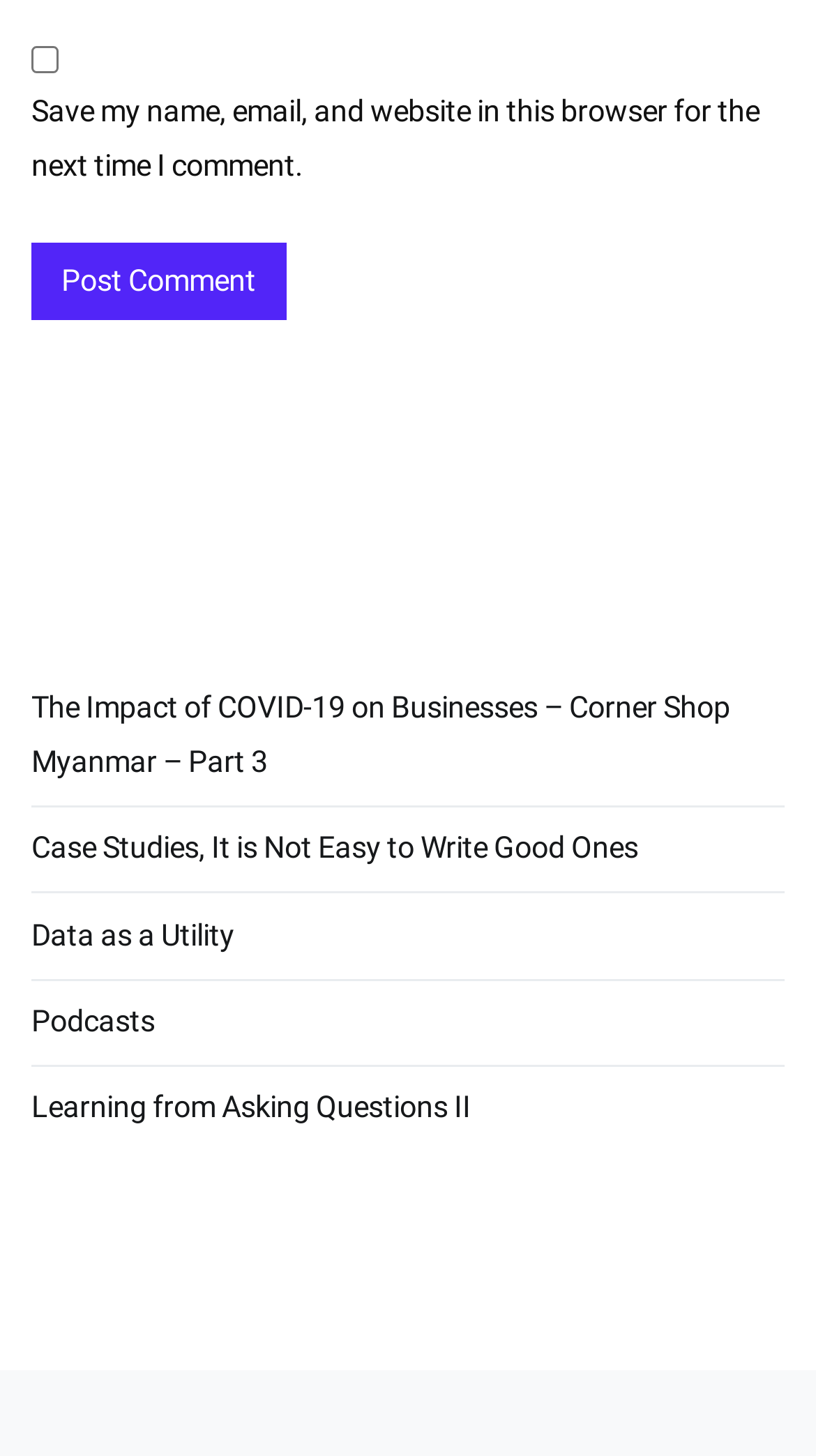Extract the bounding box coordinates for the described element: "Podcasts". The coordinates should be represented as four float numbers between 0 and 1: [left, top, right, bottom].

[0.038, 0.673, 0.19, 0.731]